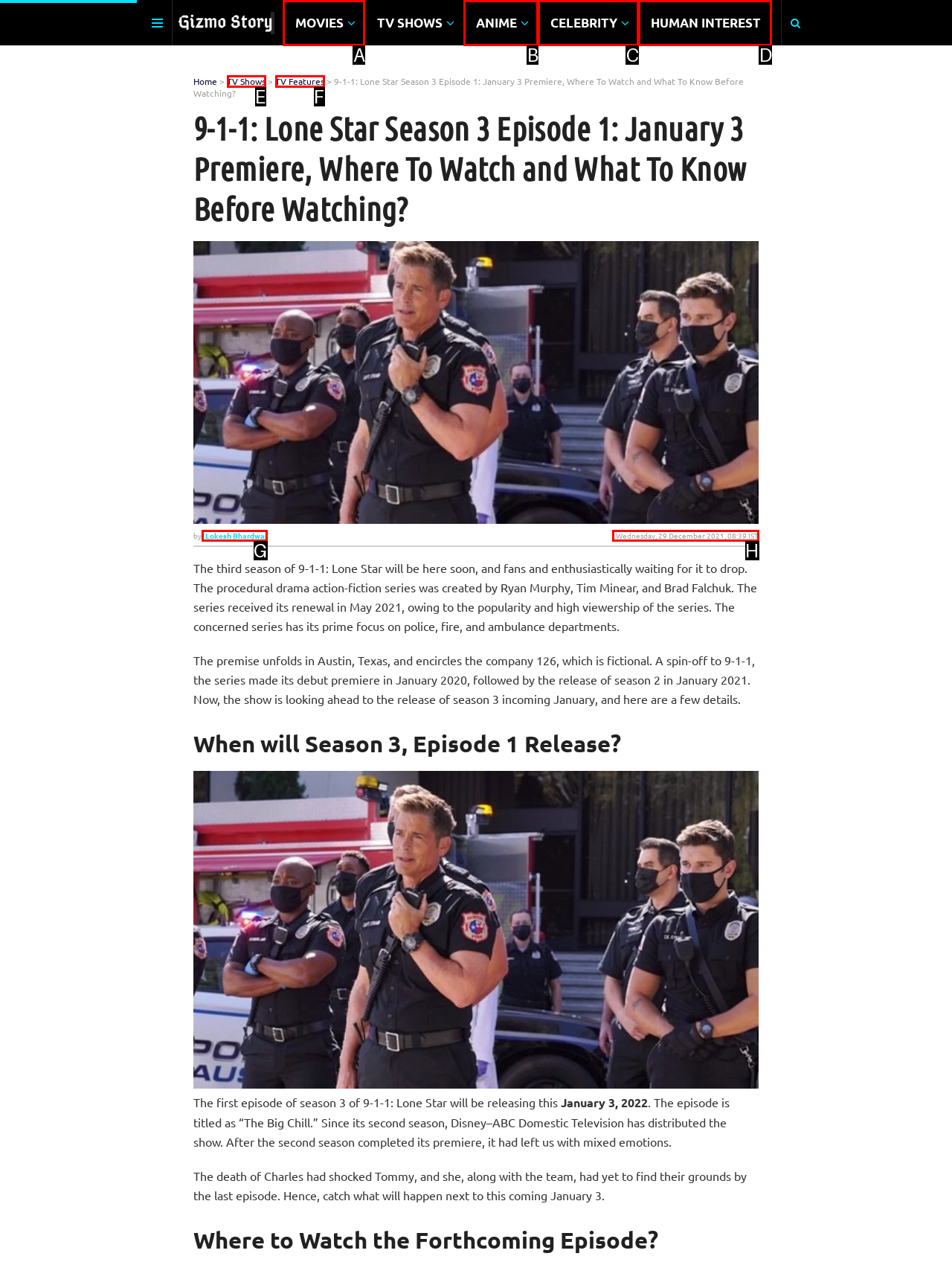Choose the UI element that best aligns with the description: Celebrity
Respond with the letter of the chosen option directly.

C